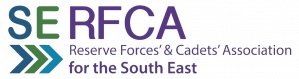Provide a brief response in the form of a single word or phrase:
What is the purpose of the logo?

Branding and outreach efforts